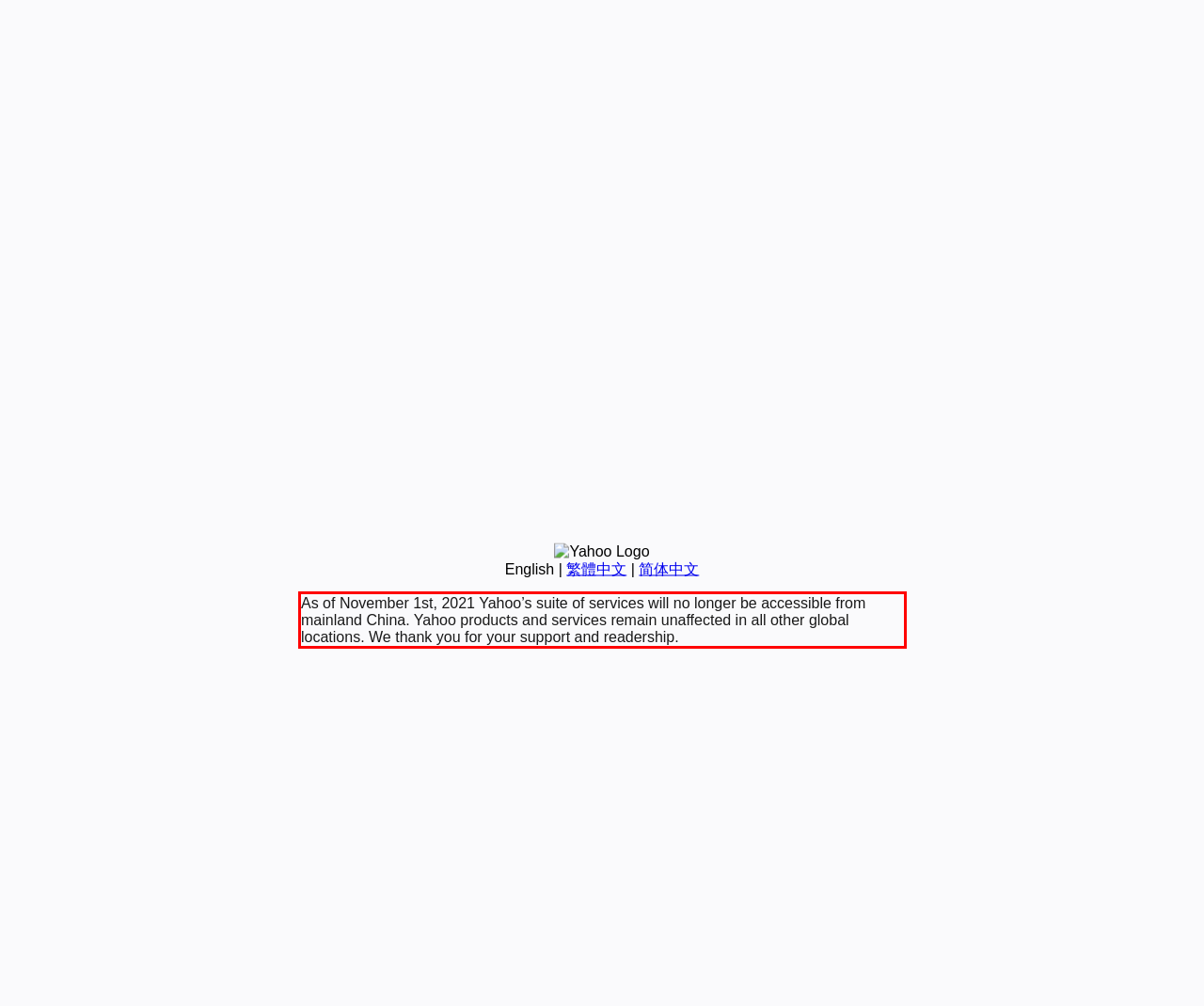Please look at the screenshot provided and find the red bounding box. Extract the text content contained within this bounding box.

As of November 1st, 2021 Yahoo’s suite of services will no longer be accessible from mainland China. Yahoo products and services remain unaffected in all other global locations. We thank you for your support and readership.